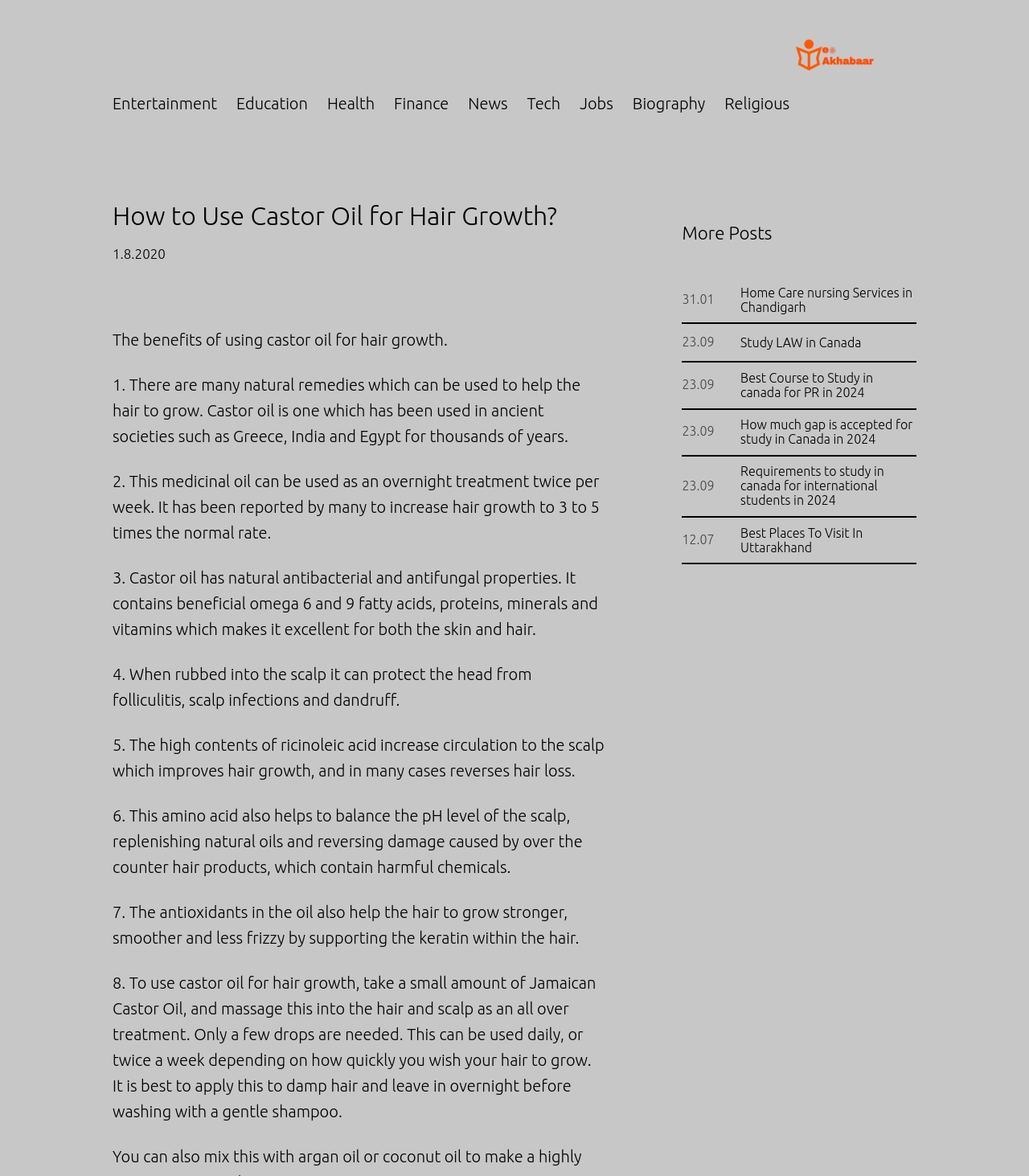Provide the bounding box coordinates of the UI element that matches the description: "1.8.2020".

[0.109, 0.209, 0.161, 0.222]